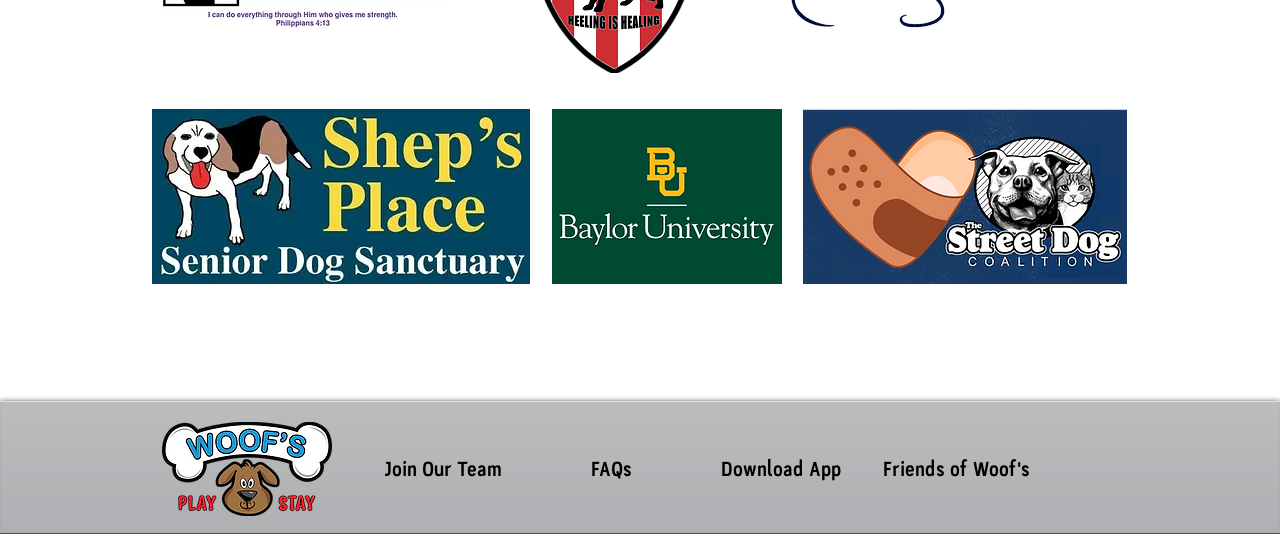Predict the bounding box of the UI element that fits this description: "alt="Instagram"".

None